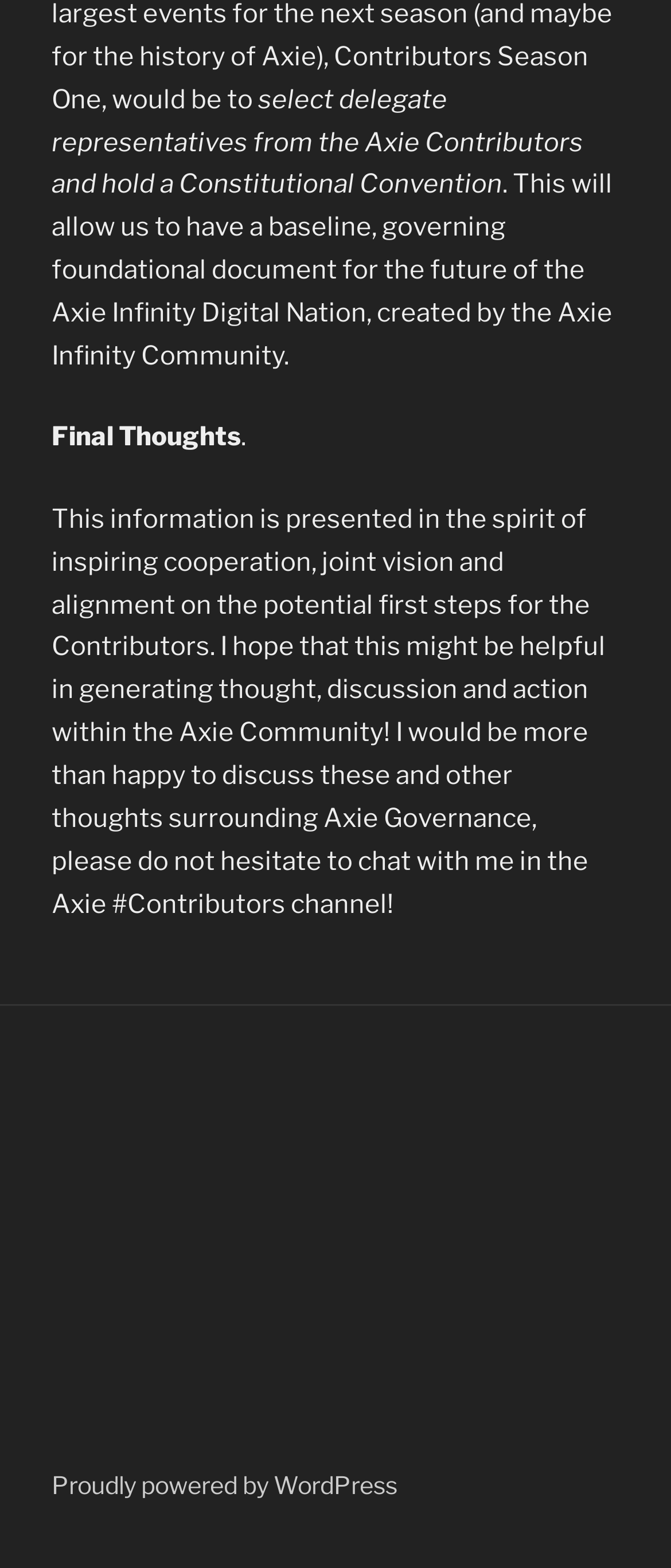What is the purpose of the Constitutional Convention?
Respond to the question with a well-detailed and thorough answer.

Based on the text, it seems that the Constitutional Convention is being held to create a baseline, governing foundational document for the future of the Axie Infinity Digital Nation, created by the Axie Infinity Community.